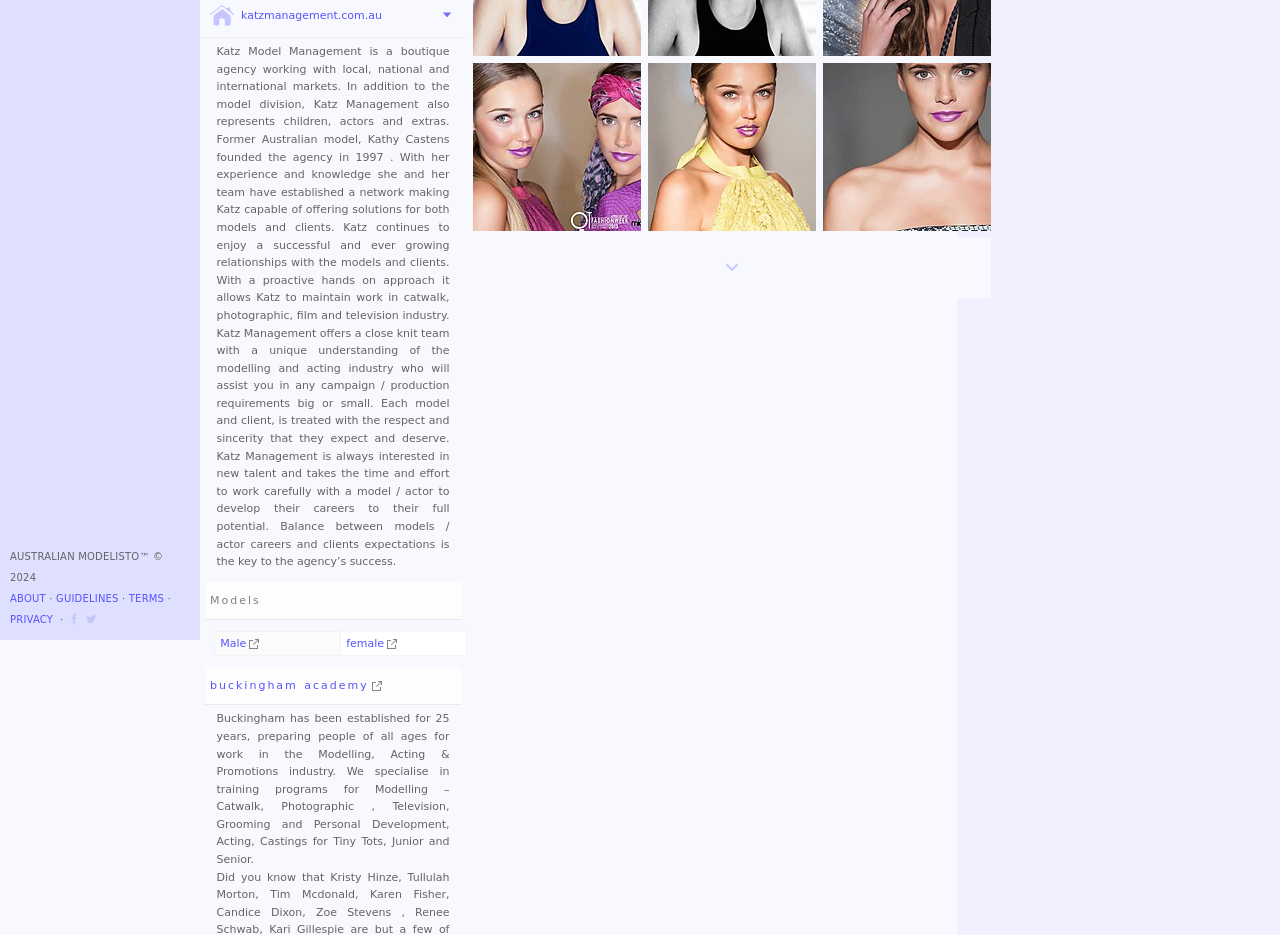Identify the bounding box coordinates for the UI element mentioned here: "katzmanagement.com.au". Provide the coordinates as four float values between 0 and 1, i.e., [left, top, right, bottom].

[0.162, 0.002, 0.298, 0.032]